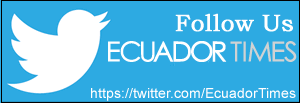Please answer the following question using a single word or phrase: 
What is the purpose of the URL displayed?

To follow ECUADOR TIMES